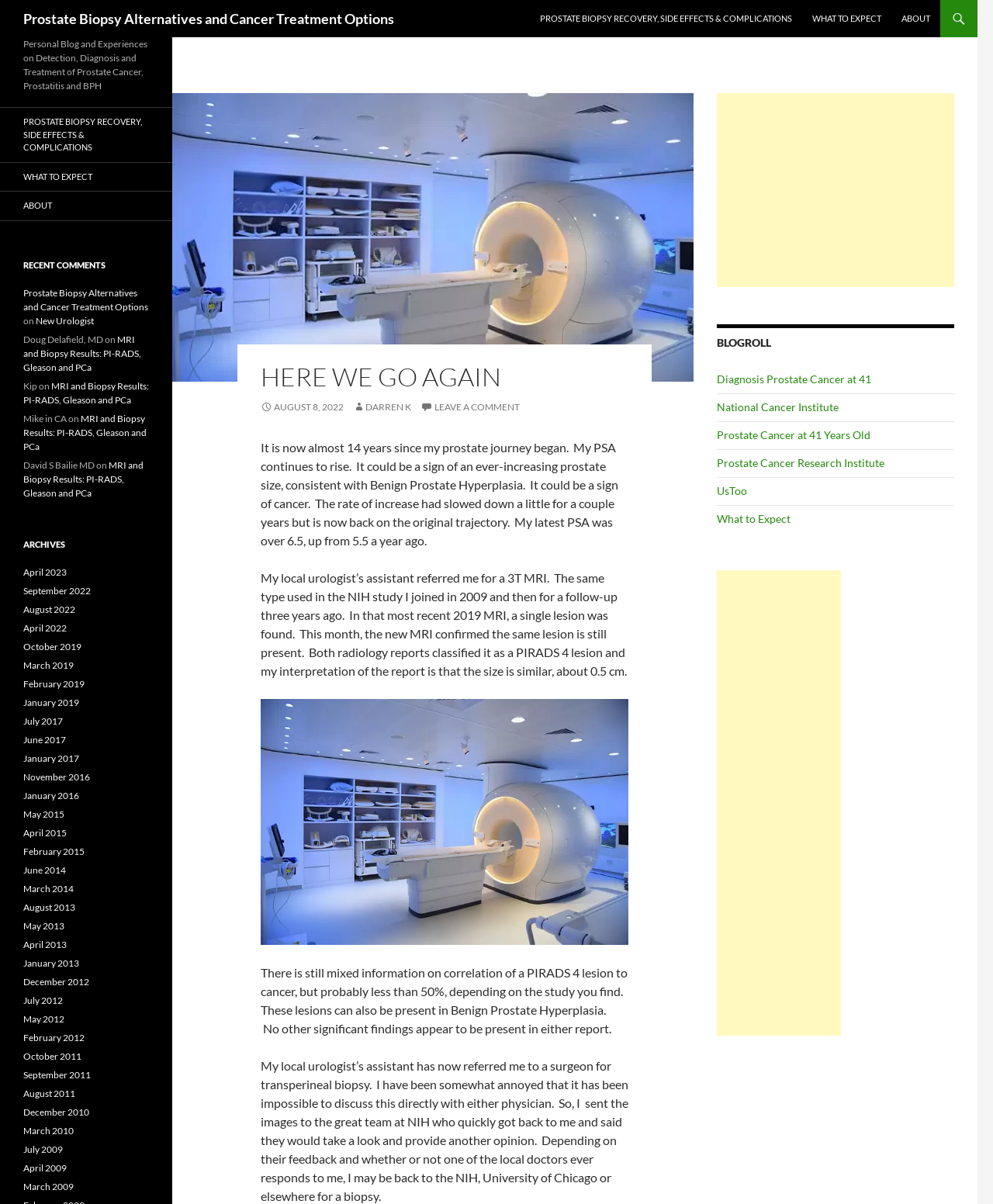Using the details from the image, please elaborate on the following question: What is the topic of the latest article?

I read the content of the latest article and found that it is about the author's personal experience with prostate biopsy and cancer treatment, including their PSA levels and MRI results.